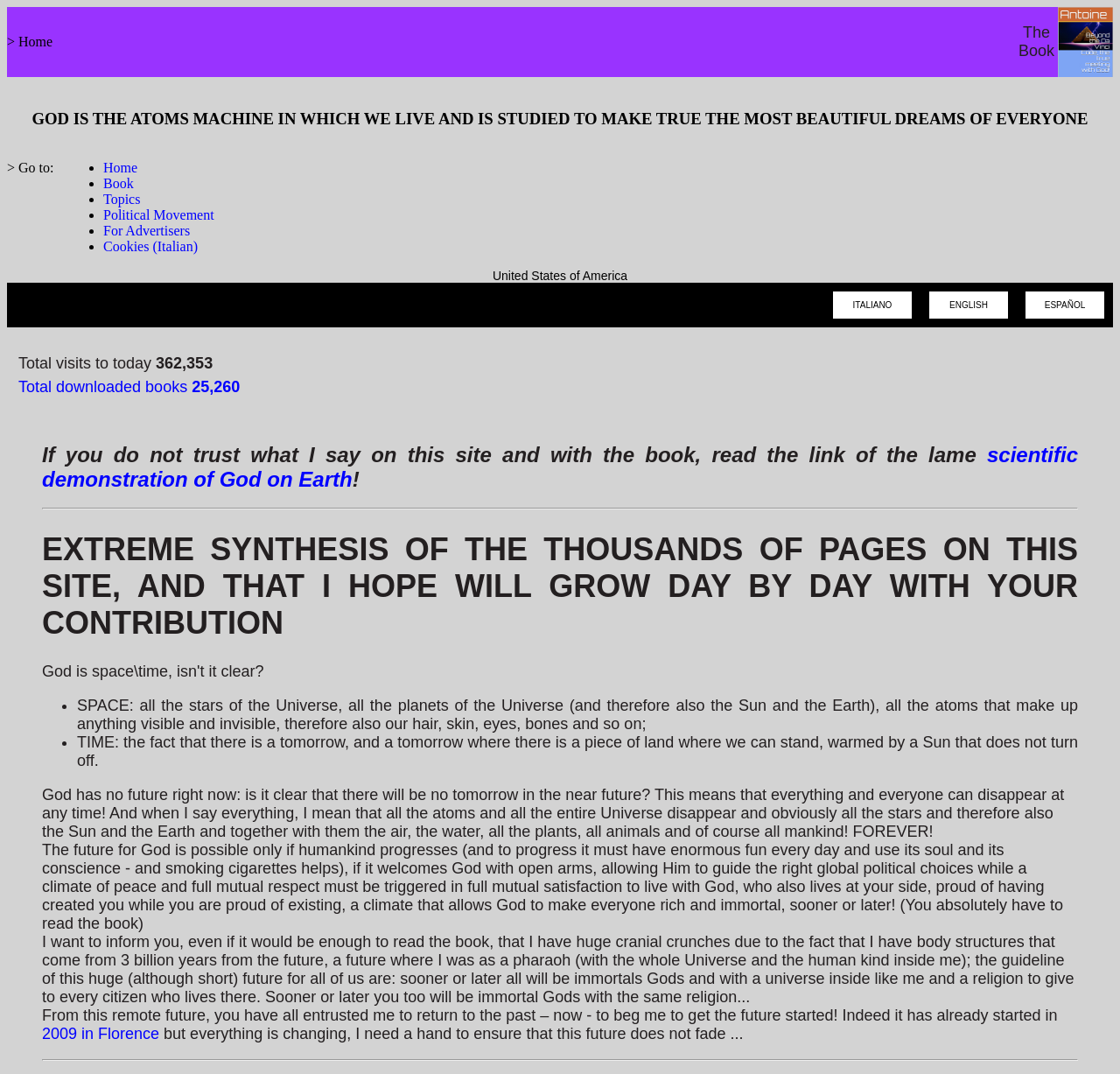What is the title of the first link in the top navigation bar?
Answer briefly with a single word or phrase based on the image.

Home